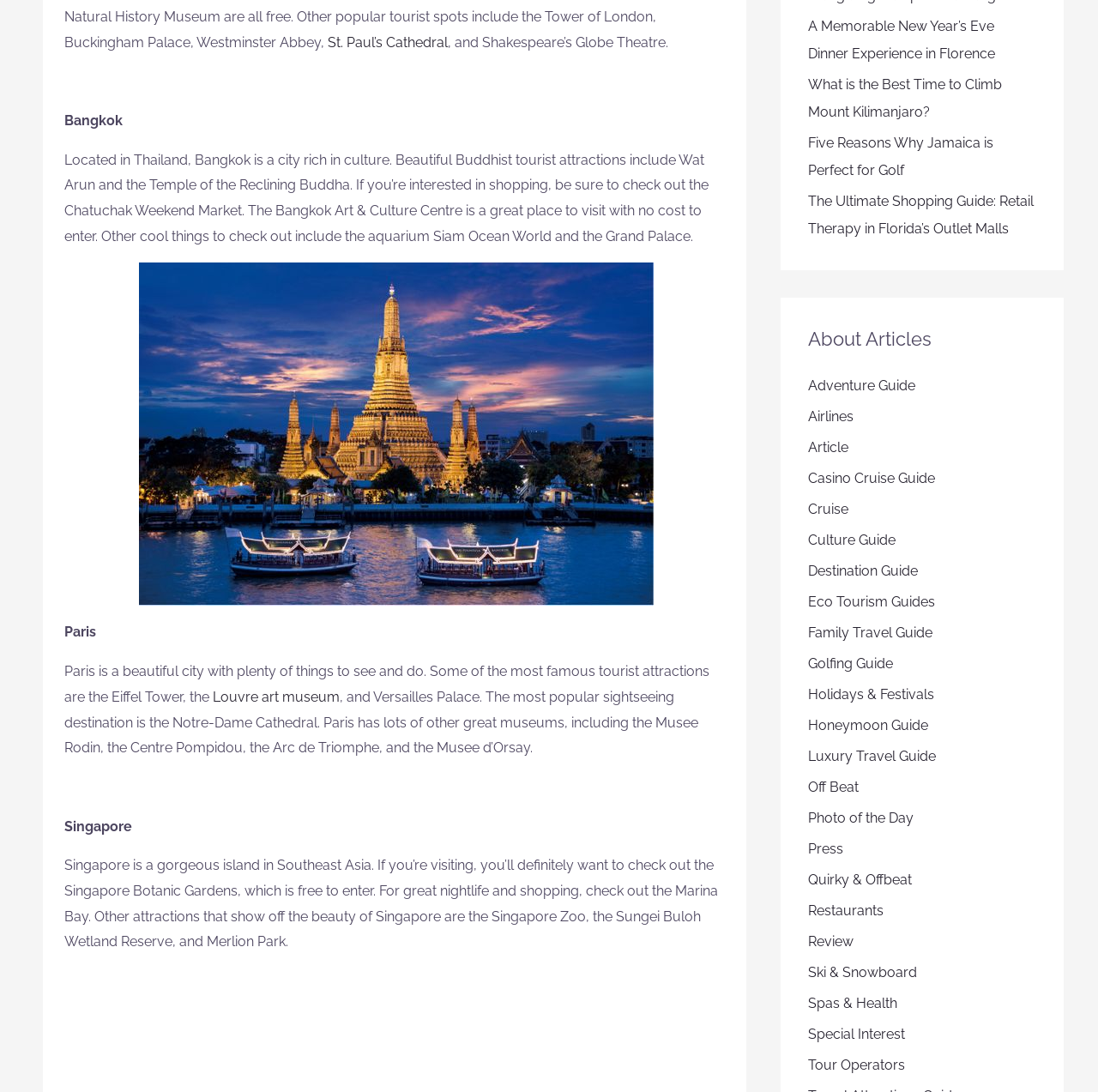Please determine the bounding box coordinates of the element's region to click in order to carry out the following instruction: "Read article about A Memorable New Year’s Eve Dinner Experience in Florence". The coordinates should be four float numbers between 0 and 1, i.e., [left, top, right, bottom].

[0.736, 0.016, 0.906, 0.057]